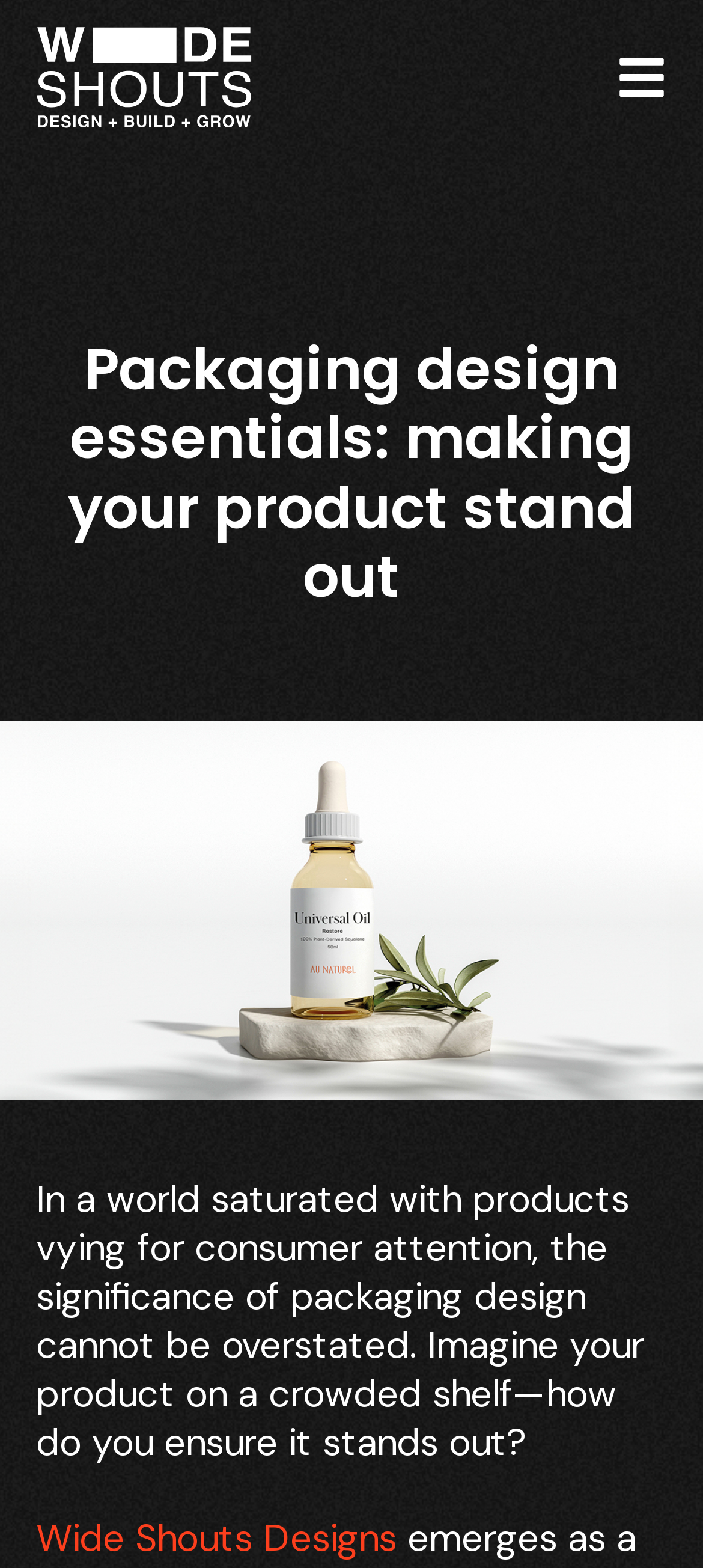Provide the bounding box coordinates of the HTML element this sentence describes: "Wide Shouts Designs". The bounding box coordinates consist of four float numbers between 0 and 1, i.e., [left, top, right, bottom].

[0.051, 0.965, 0.564, 0.996]